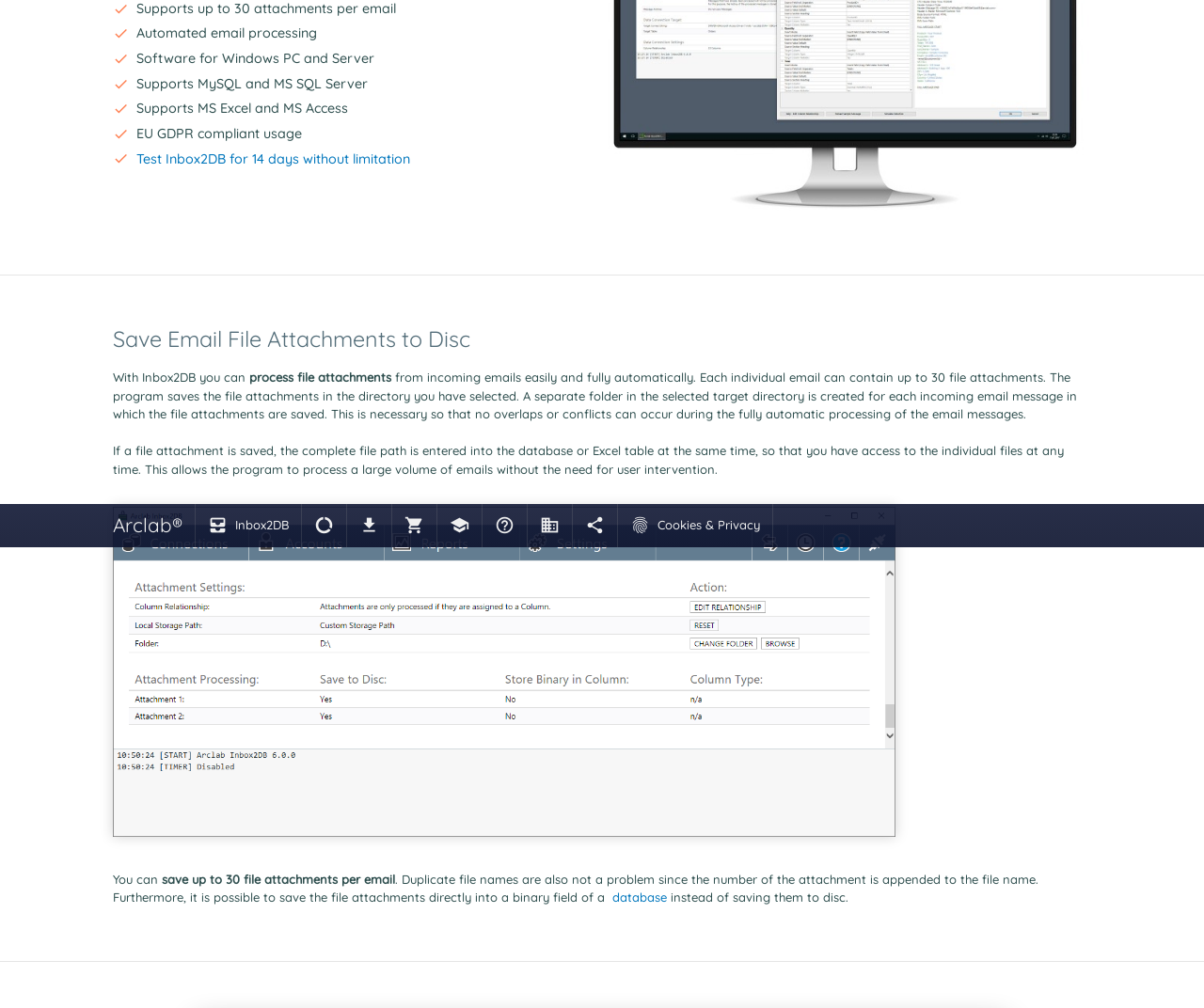Locate the bounding box coordinates for the element described below: "fingerprint Cookies & Privacy". The coordinates must be four float values between 0 and 1, formatted as [left, top, right, bottom].

[0.76, 0.556, 0.905, 0.597]